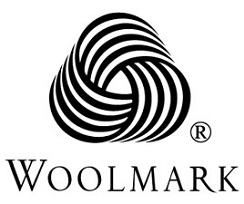What is the Woolmark associated with?
Refer to the image and provide a detailed answer to the question.

The Woolmark represents not only luxury but also the ethical and sustainable practices often associated with wool farming and production, aligning with growing consumer interest in environmentally friendly materials.